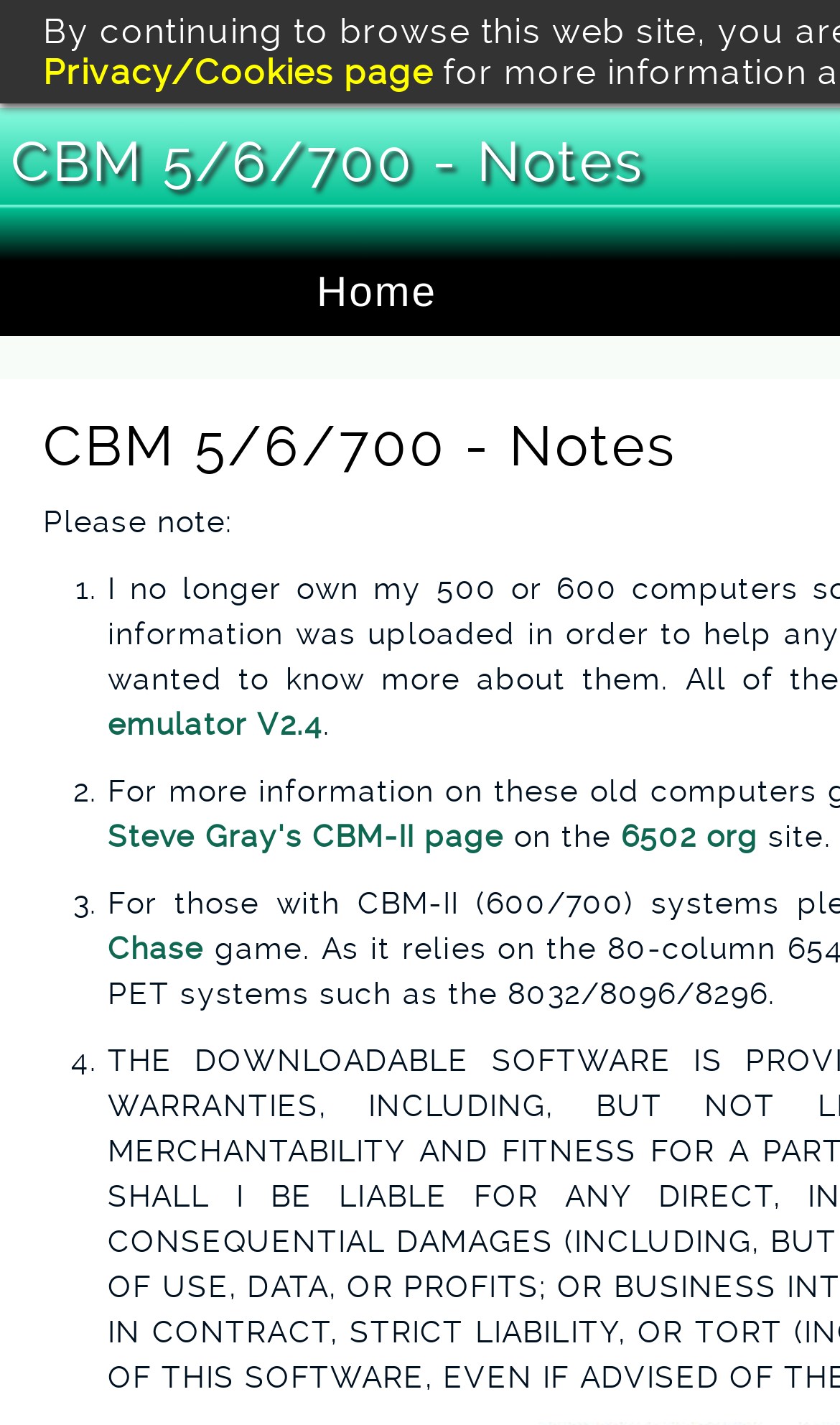Create a detailed narrative of the webpage’s visual and textual elements.

The webpage is a personal website of David Viner, a web developer, programmer, musician, and writer. At the top-left corner, there is a link to the "Privacy/Cookies page". Next to it, there is a title "CBM 5/6/700 - Notes" which is the main heading of the page. 

Below the title, there are several navigation links, including "Home" which is positioned at the top-center of the page. 

Further down, there is a notice "Please note:" followed by a list of four items. The list starts with "1." and each item is marked with a number. The first item has no text, the second item has a link to "Steve Gray's CBM-II page" followed by the text "on the" and another link to "6502 org" and finally the text "site.". The third and fourth items are empty. 

The overall content of the page appears to be related to CBM (Commodore Business Machines) computers, with links to external resources and some notes or information about the topic.